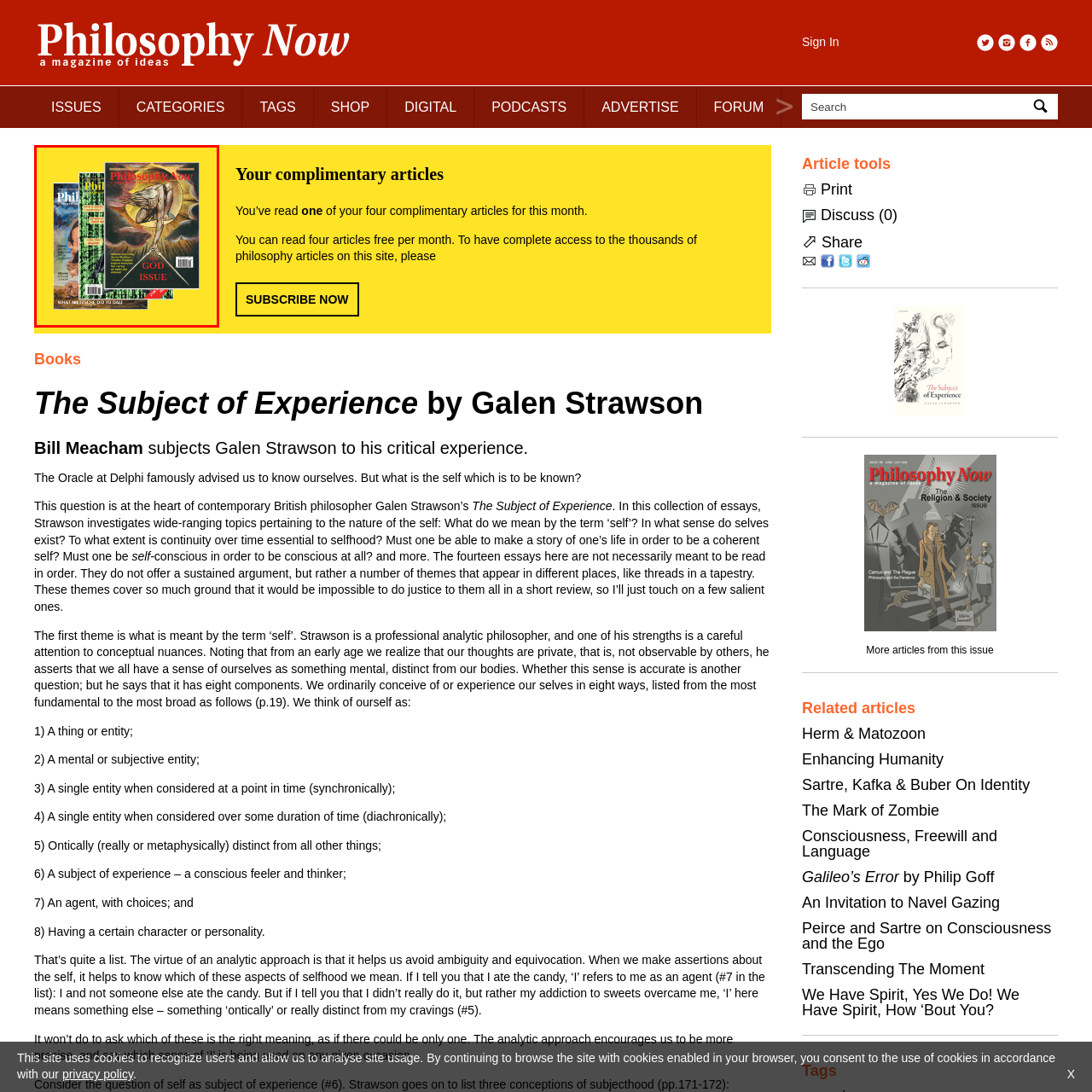Describe the contents of the image that is surrounded by the red box in a detailed manner.

The image displays a vibrant and eye-catching arrangement of three issues of "Philosophy Now," a magazine dedicated to exploring a wide range of philosophical topics. Each cover features distinctive illustrations and designs that represent diverse philosophical themes. The central magazine is highlighted with the title "THE GOD ISSUE," complemented by artistic imagery that evokes deep contemplation. The background is a bright yellow, enhancing the visual appeal of the covers. The other two issues, positioned on the left and right, include titles that hint at their contents, inviting readers to delve into the rich discussions found within. This image serves as an enticing showcase of the magazine's commitment to making philosophical ideas accessible and engaging.